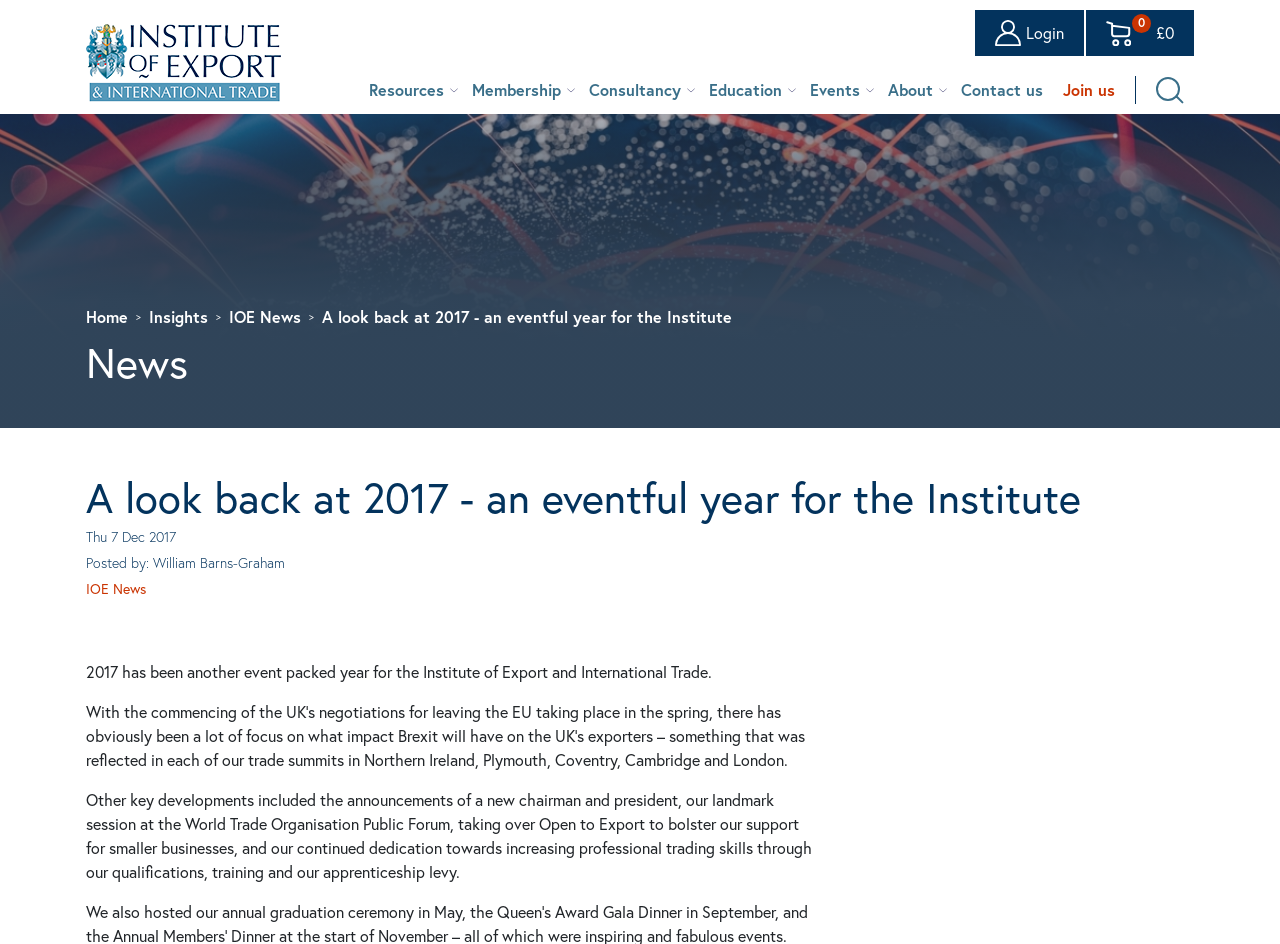Show me the bounding box coordinates of the clickable region to achieve the task as per the instruction: "Visit the 'Team Talk Mag' page".

None